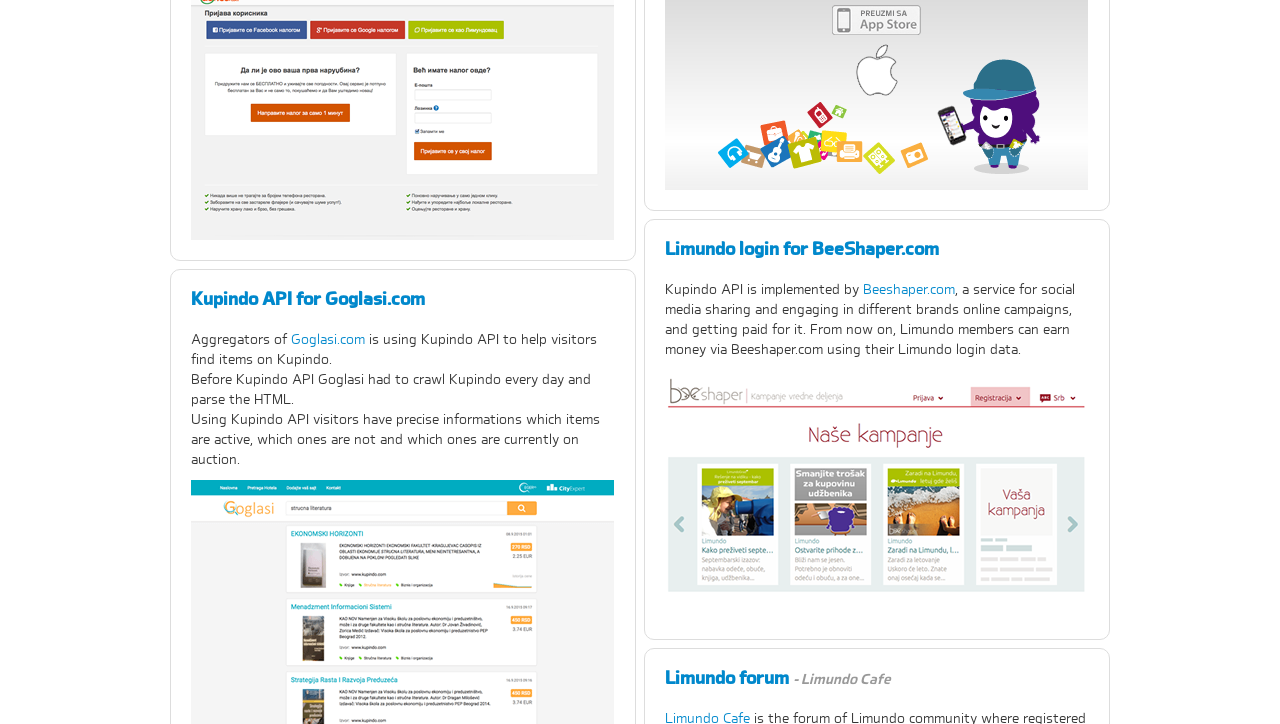Provide a brief response to the question below using a single word or phrase: 
What is the benefit of using Kupindo API for visitors?

Precise information